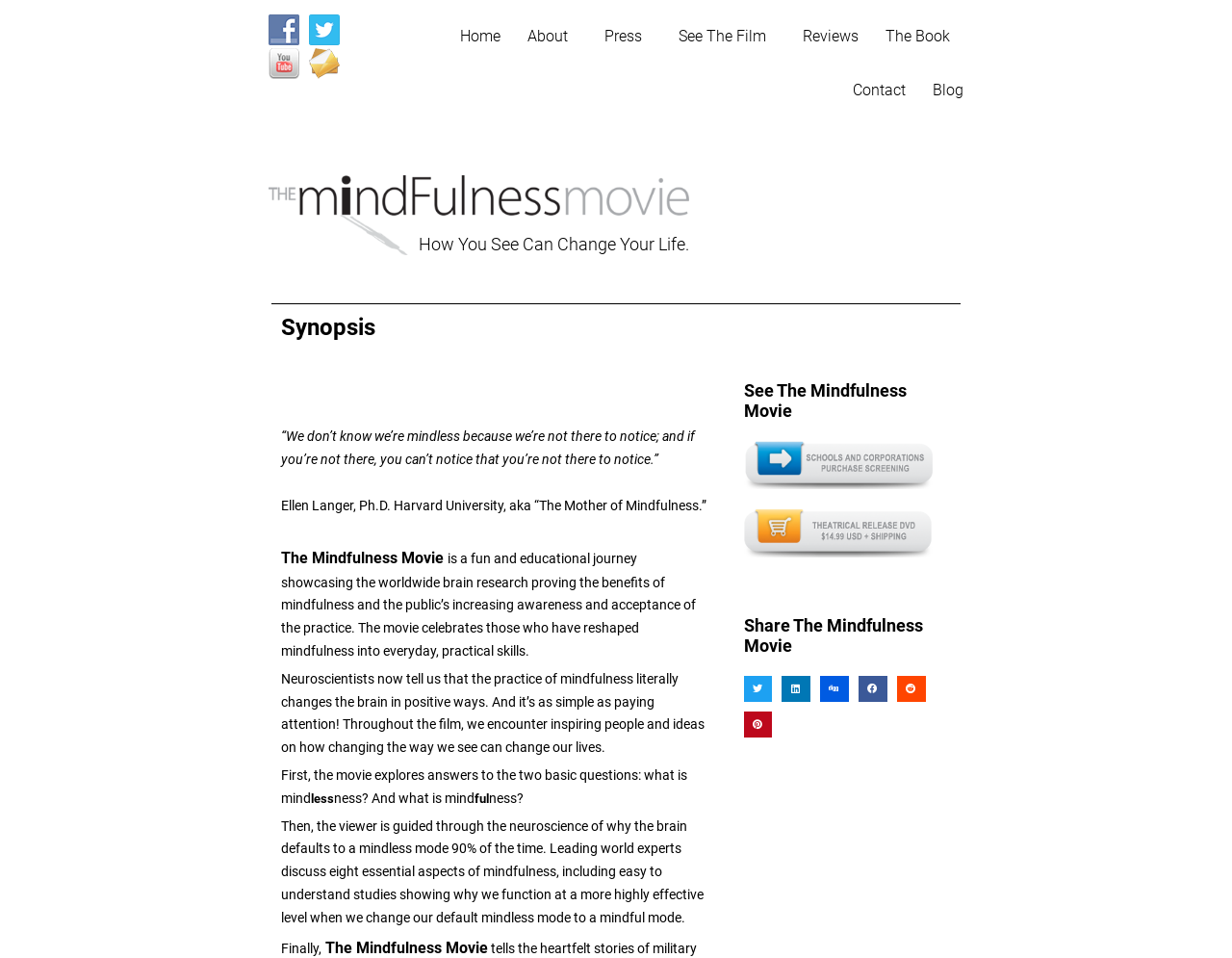Highlight the bounding box of the UI element that corresponds to this description: "aria-label="Share on twitter"".

[0.604, 0.705, 0.627, 0.732]